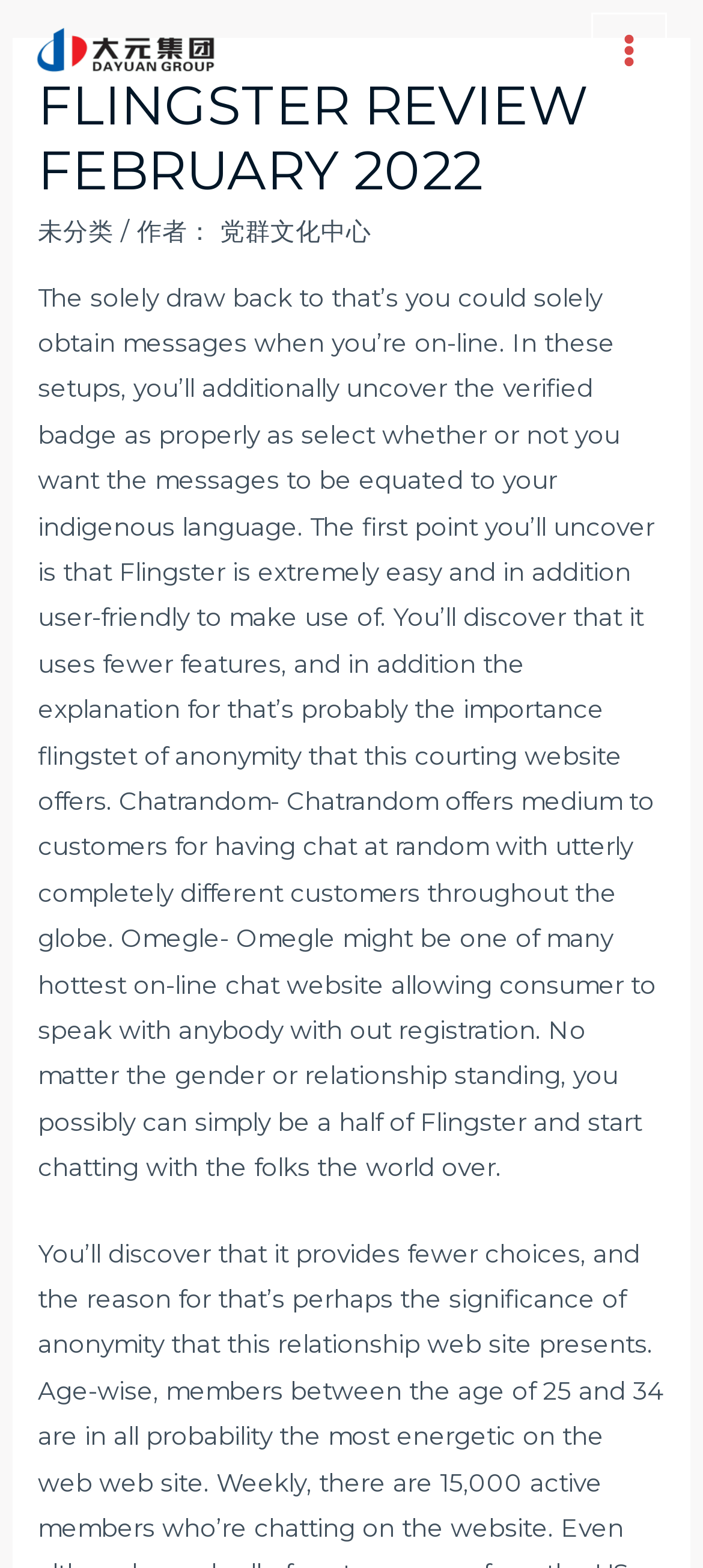Please respond in a single word or phrase: 
What is the purpose of Flingster?

Dating website